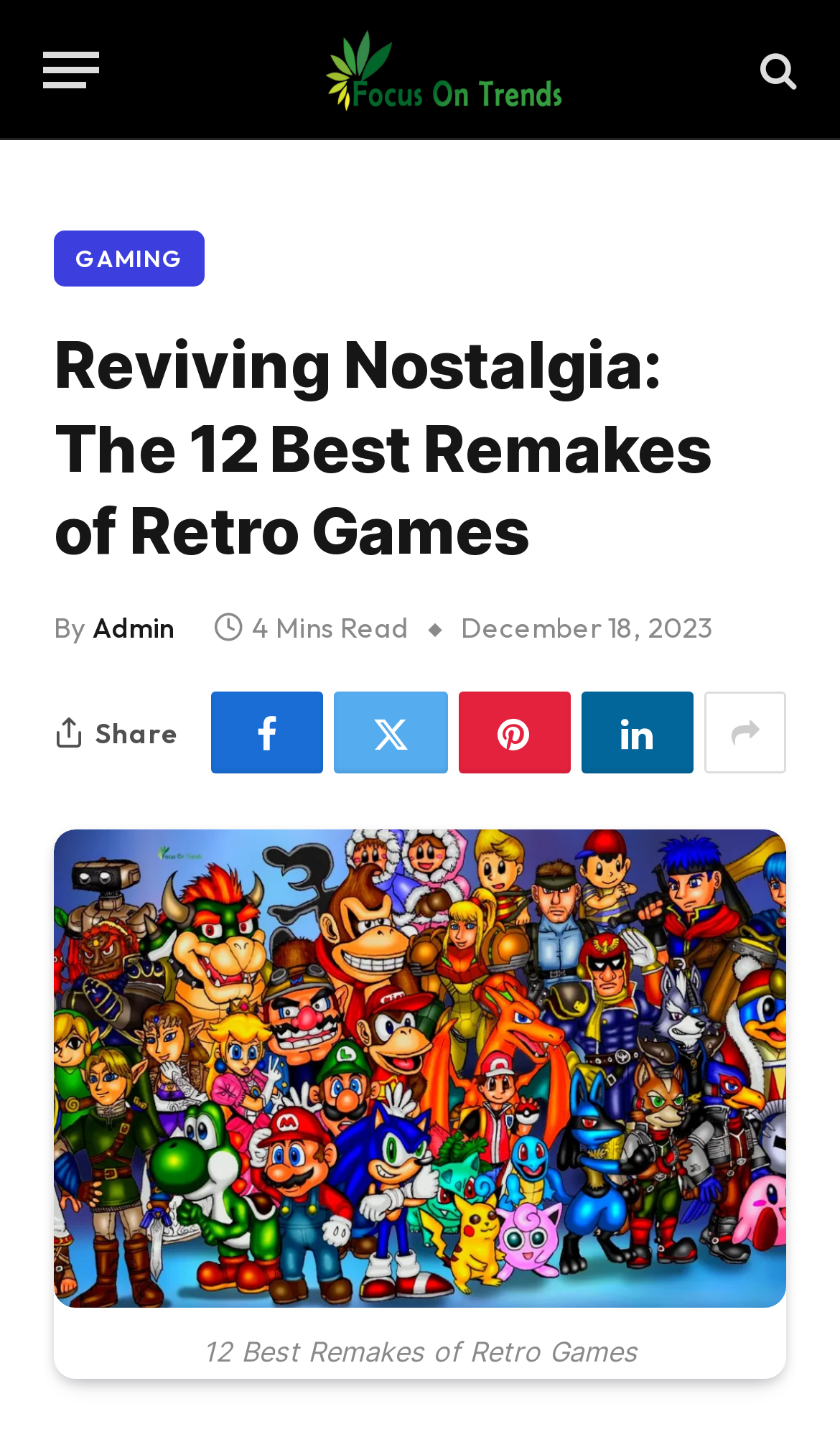Bounding box coordinates are specified in the format (top-left x, top-left y, bottom-right x, bottom-right y). All values are floating point numbers bounded between 0 and 1. Please provide the bounding box coordinate of the region this sentence describes: LinkedIn

[0.692, 0.48, 0.826, 0.537]